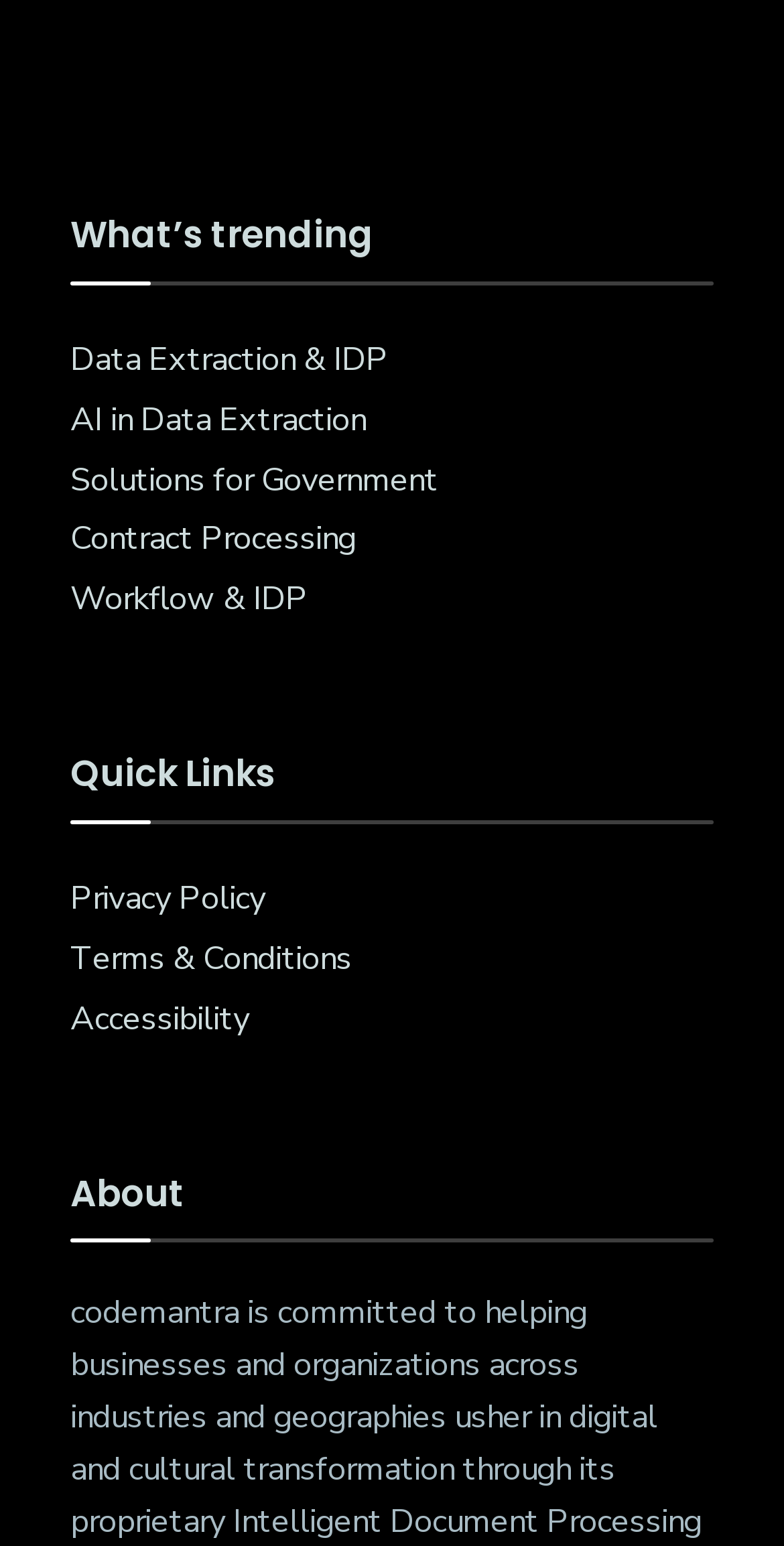Determine the bounding box coordinates of the section I need to click to execute the following instruction: "Read about solutions for government". Provide the coordinates as four float numbers between 0 and 1, i.e., [left, top, right, bottom].

[0.09, 0.296, 0.559, 0.325]